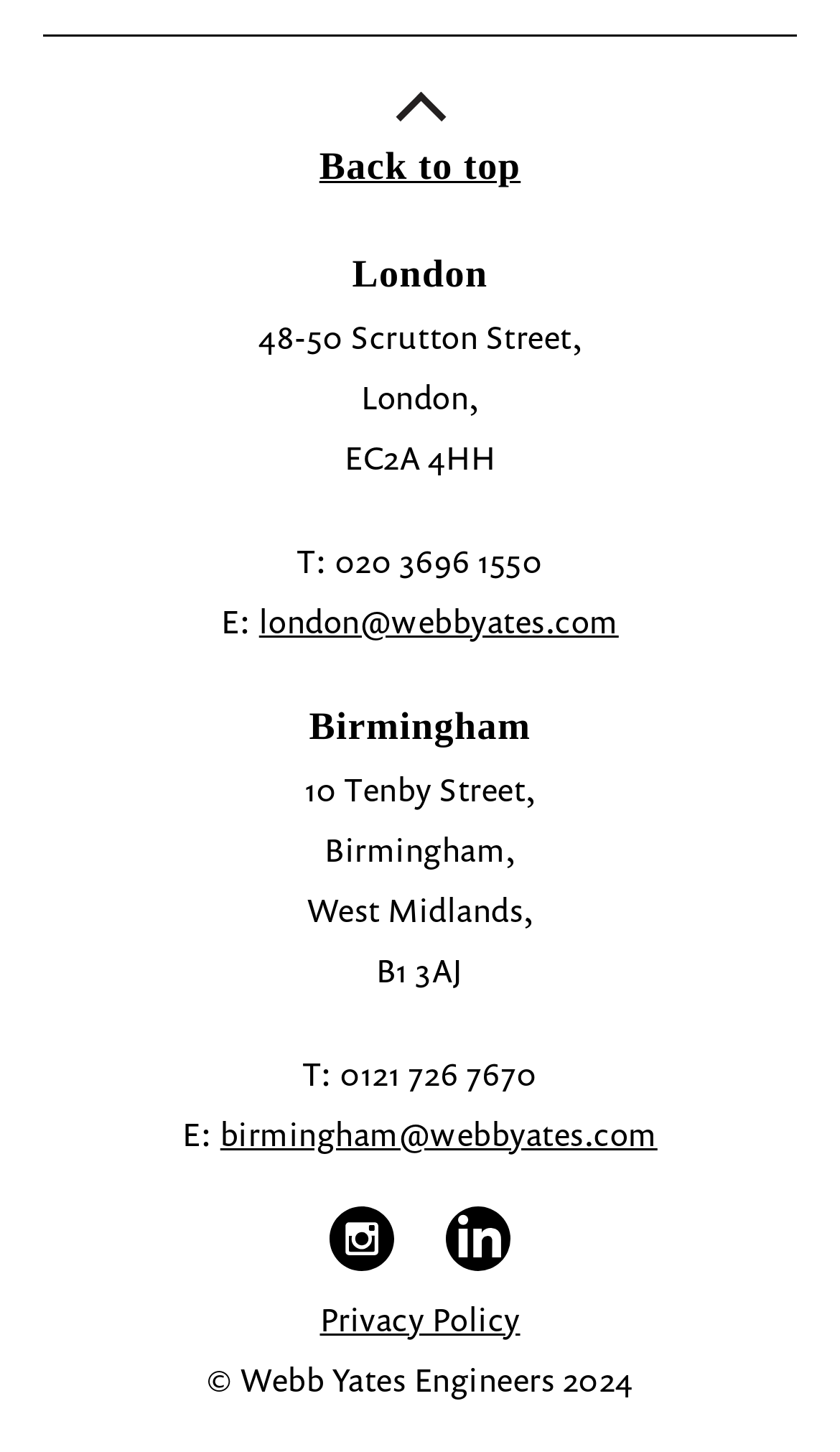How many social media links are there?
Answer the question in as much detail as possible.

I counted the number of social media links, which are 'Instagram' and 'LinkedIn', at the bottom of the webpage.